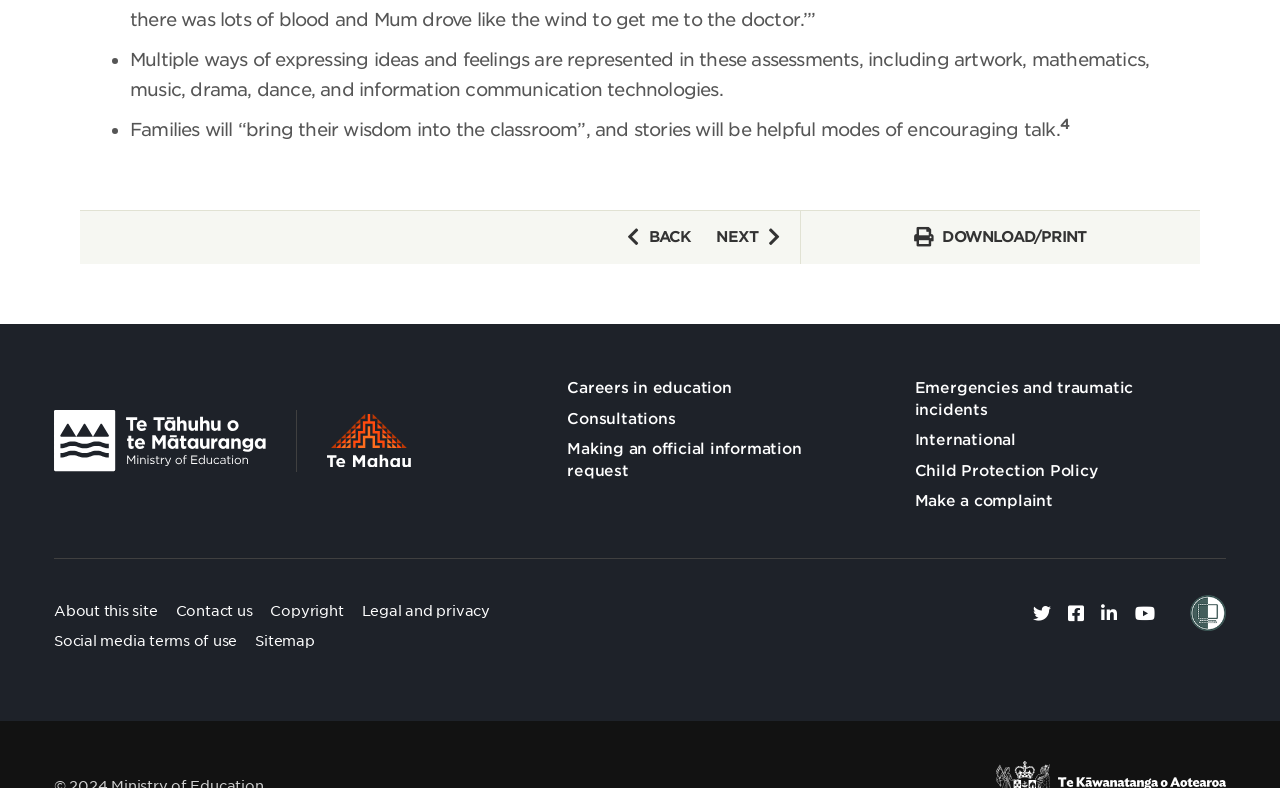Please find the bounding box for the UI element described by: "Making an official information request".

[0.443, 0.557, 0.672, 0.612]